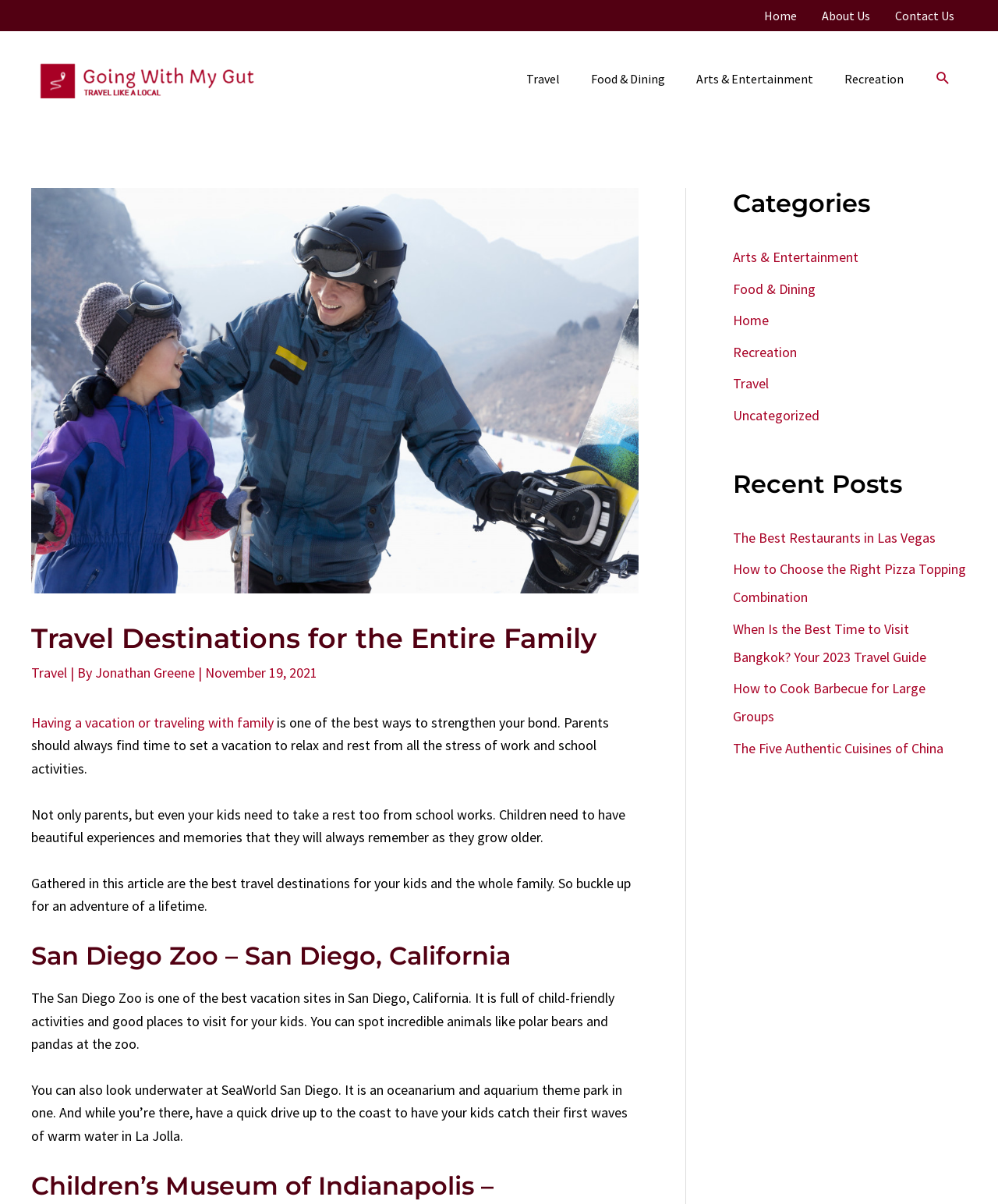Offer an extensive depiction of the webpage and its key elements.

This webpage is about child-friendly travel destinations for the whole family. At the top, there are three links: "Home", "About Us", and "Contact Us", aligned horizontally across the page. Below these links, there is a logo image with the text "Going With My Gut" and a navigation menu with several categories, including "Travel", "Food & Dining", "Arts & Entertainment", and "Recreation". 

On the left side of the page, there is a large header section with an image of a family vacation, a heading that reads "Travel Destinations for the Entire Family", and a brief introduction to the importance of family vacations. Below this section, there are several paragraphs of text discussing the benefits of traveling with family and the need for parents and kids to take a break from work and school activities.

The main content of the page is a list of travel destinations, starting with the San Diego Zoo in California, which is described as a child-friendly activity with opportunities to see polar bears and pandas. The text also mentions SeaWorld San Diego and the possibility of surfing in La Jolla.

On the right side of the page, there are three complementary sections. The first section displays categories, including "Arts & Entertainment", "Food & Dining", "Home", "Recreation", "Travel", and "Uncategorized". The second section shows recent posts, with links to articles about restaurants in Las Vegas, pizza topping combinations, traveling to Bangkok, cooking barbecue for large groups, and Chinese cuisine. The third section contains an advertisement iframe.